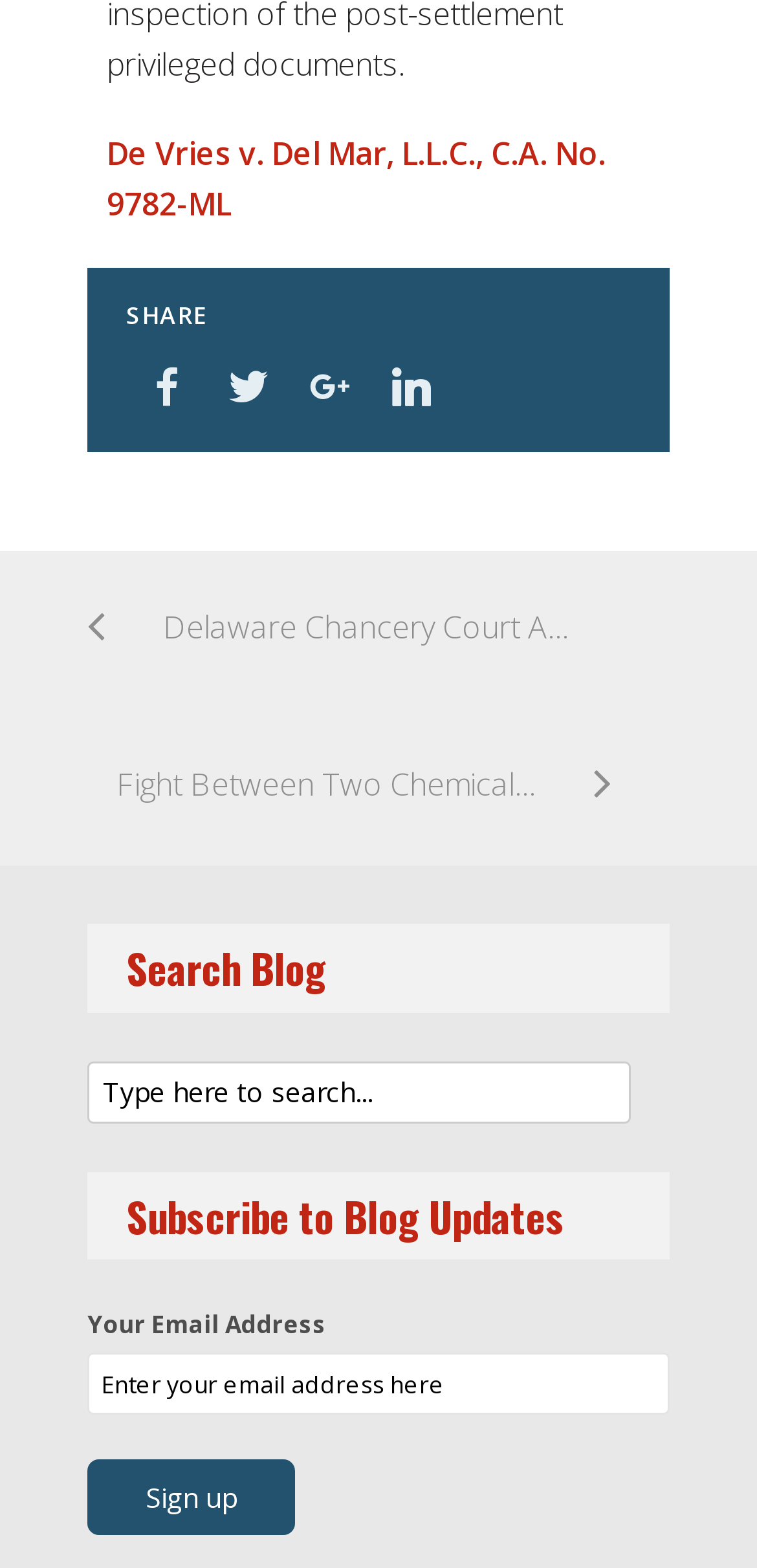Locate the bounding box coordinates of the clickable part needed for the task: "Search blog".

[0.115, 0.676, 0.833, 0.717]